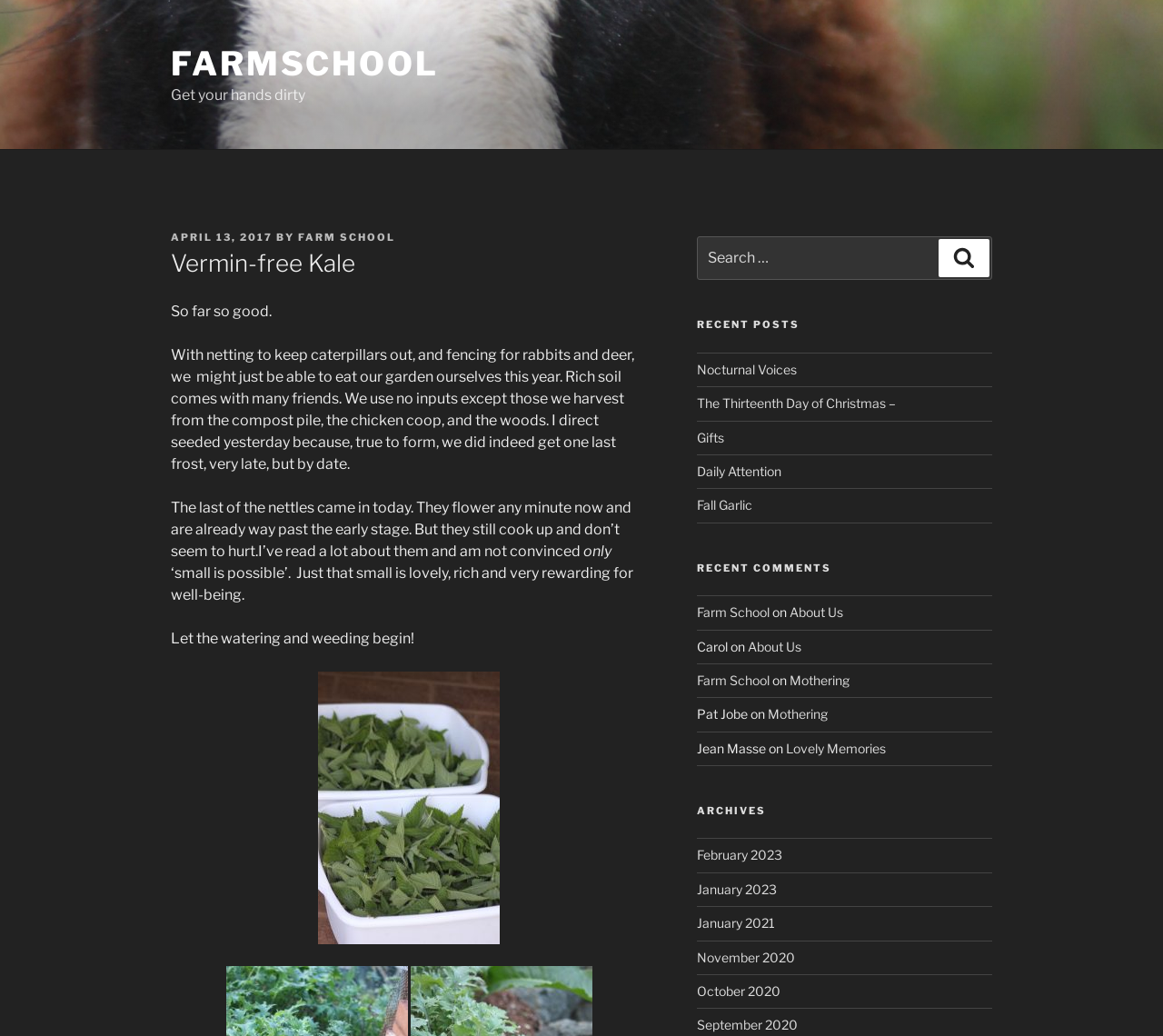Determine the bounding box coordinates for the clickable element to execute this instruction: "Read the article about Sacred G&T". Provide the coordinates as four float numbers between 0 and 1, i.e., [left, top, right, bottom].

None